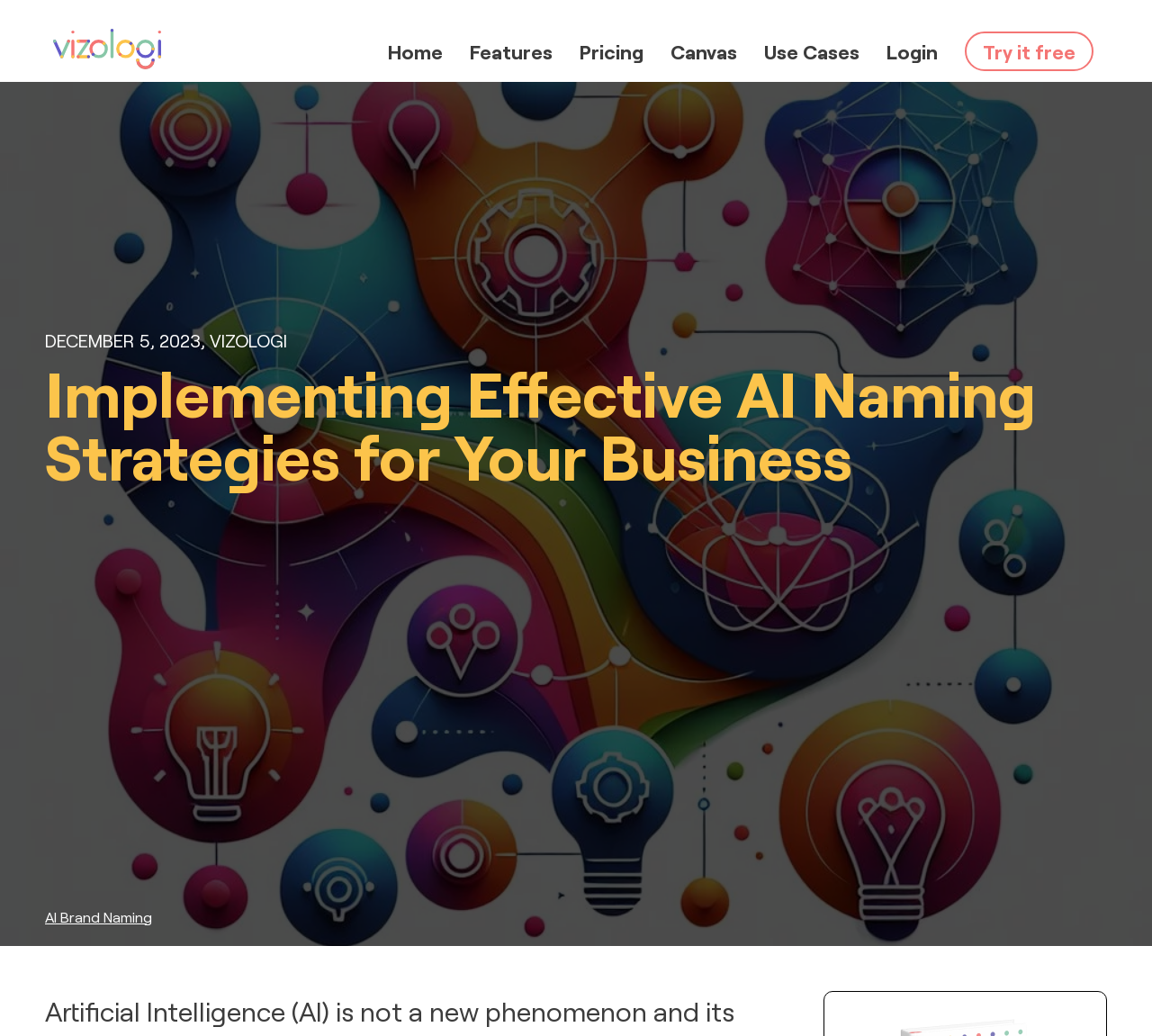Can you specify the bounding box coordinates of the area that needs to be clicked to fulfill the following instruction: "Click the 'Close dialog' button"?

None